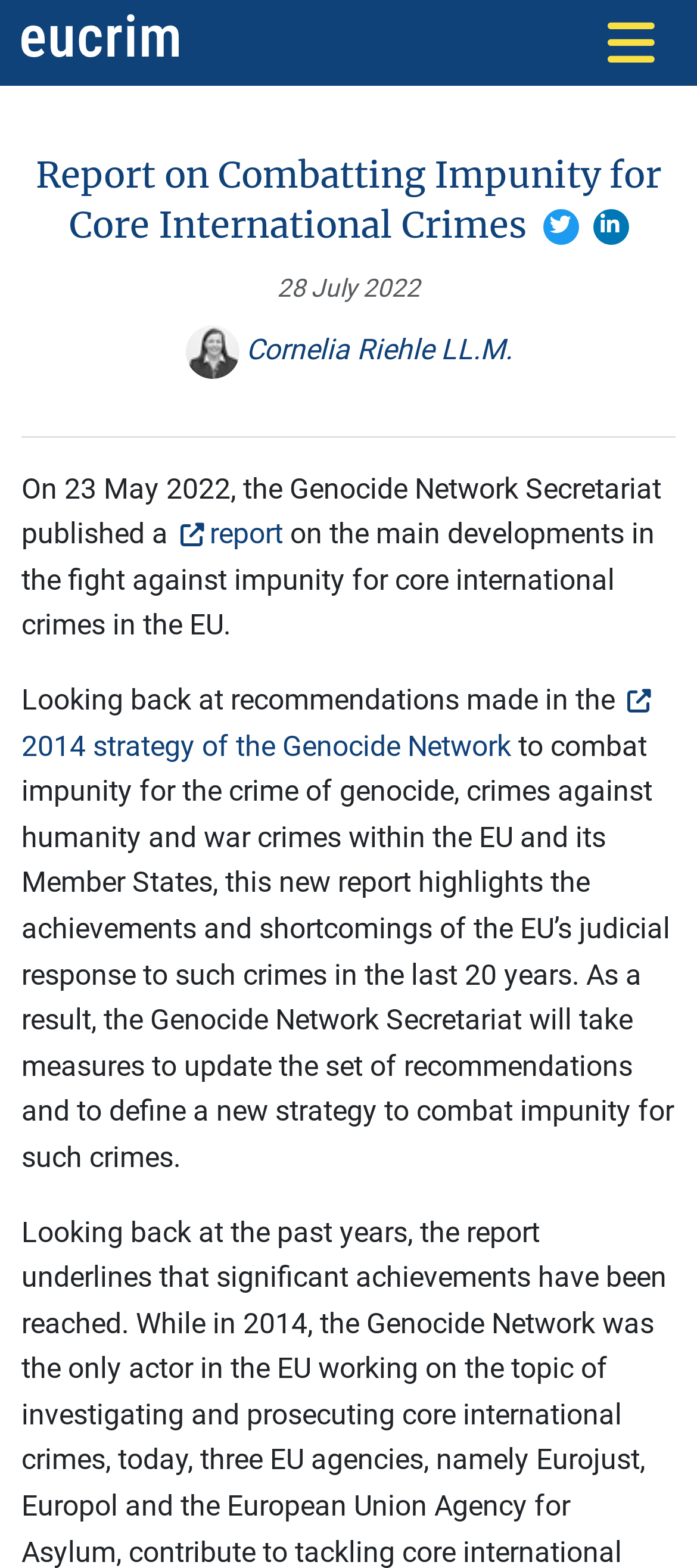What is the date of the report?
Respond to the question with a well-detailed and thorough answer.

The answer can be found in the StaticText element with the text 'On 23 May 2022, the Genocide Network Secretariat published a...' which indicates that the date of the report is 23 May 2022.